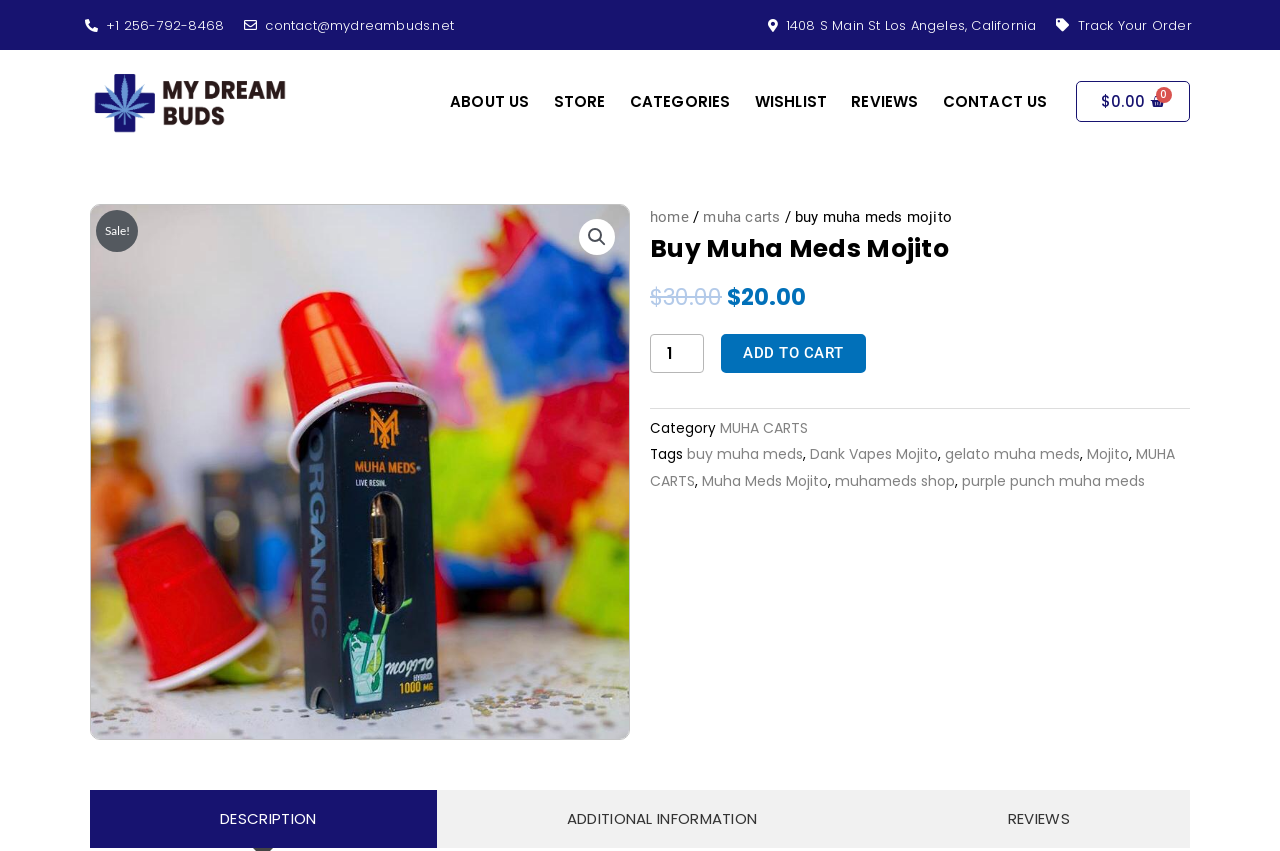Provide a single word or phrase answer to the question: 
What are the tabs available for product information?

DESCRIPTION, ADDITIONAL INFORMATION, REVIEWS